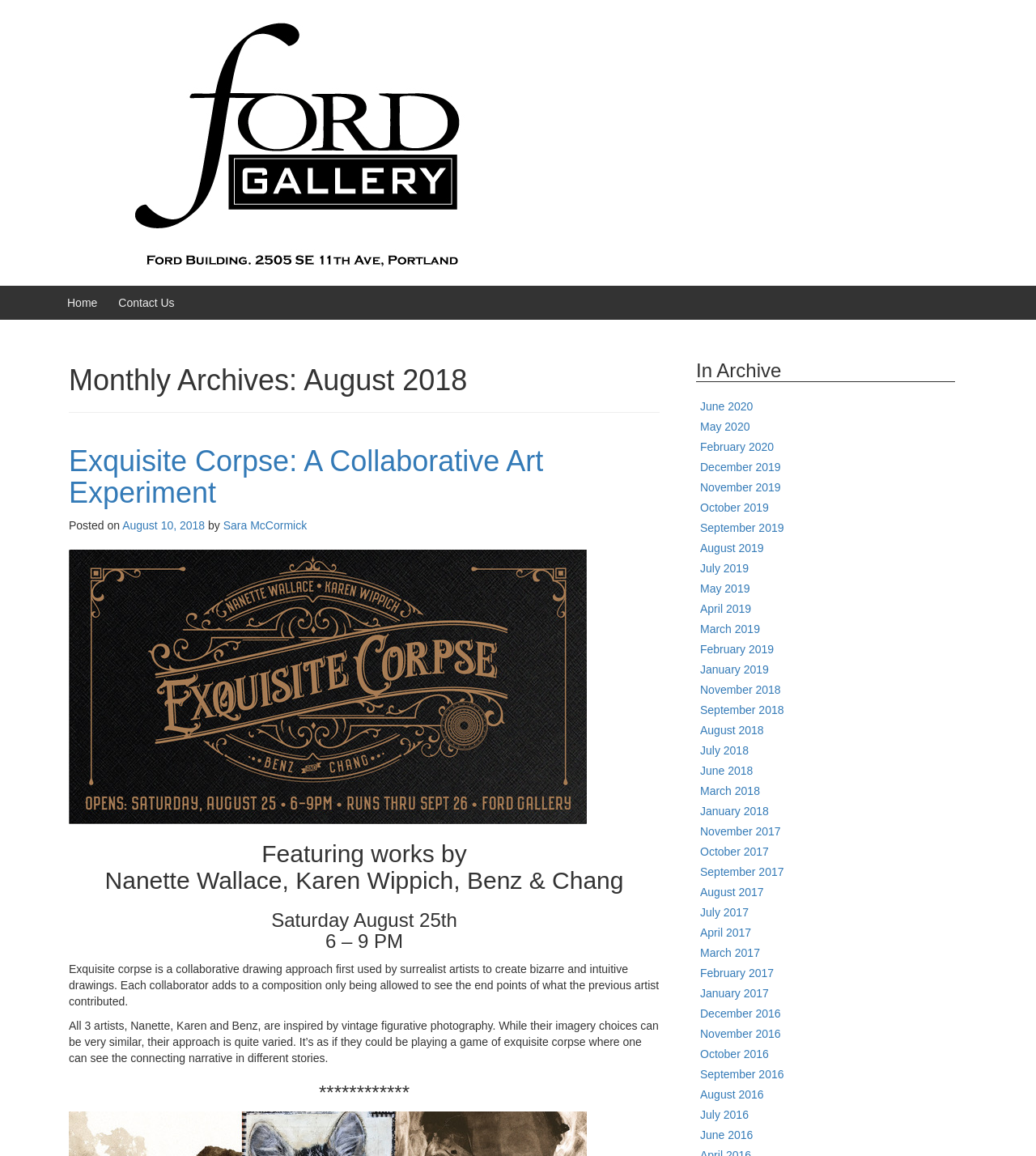What is the title of the art experiment?
Refer to the screenshot and respond with a concise word or phrase.

Exquisite Corpse